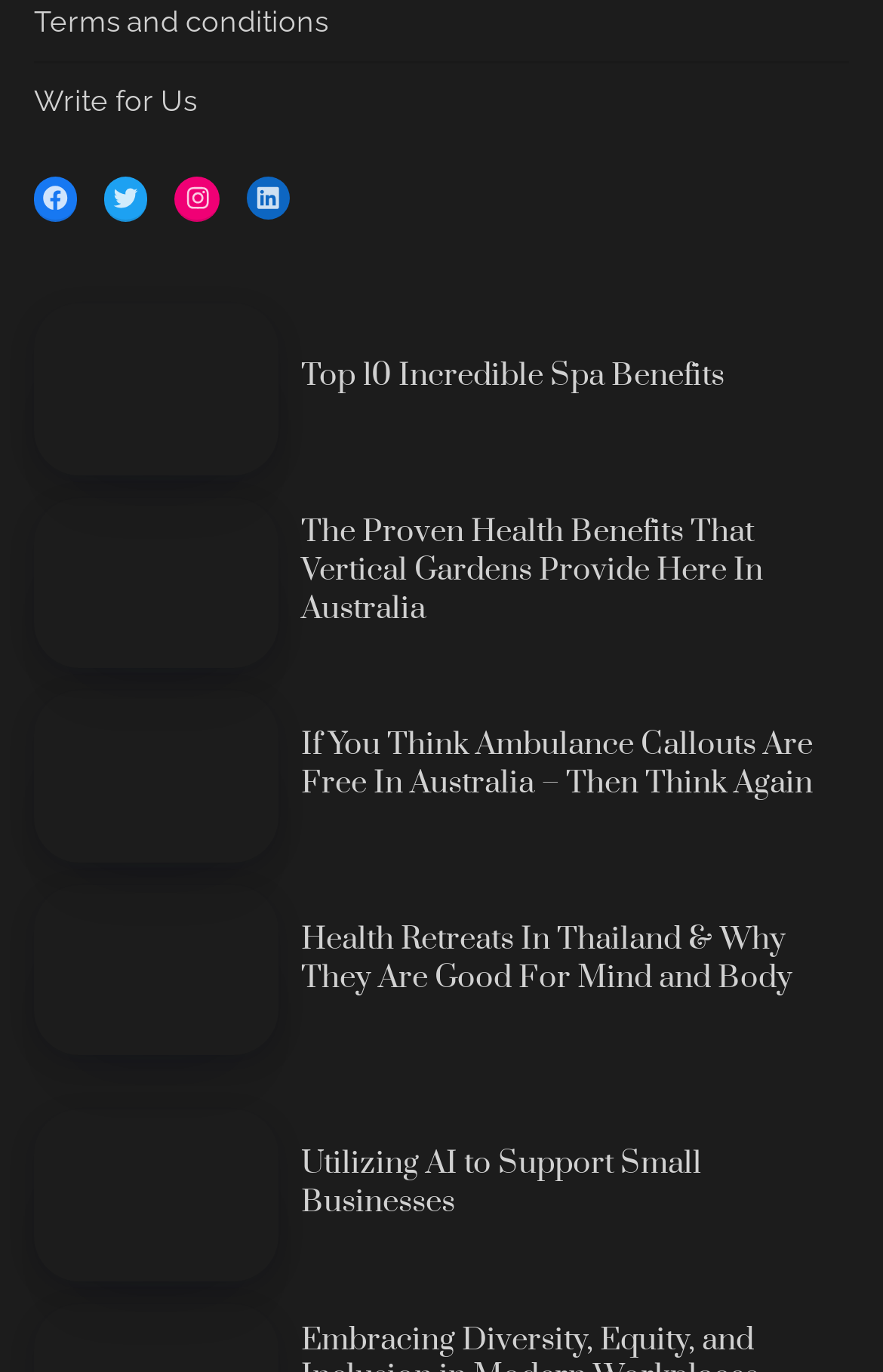Provide the bounding box coordinates of the HTML element this sentence describes: "alt="ambulance cover only"". The bounding box coordinates consist of four float numbers between 0 and 1, i.e., [left, top, right, bottom].

[0.038, 0.504, 0.315, 0.628]